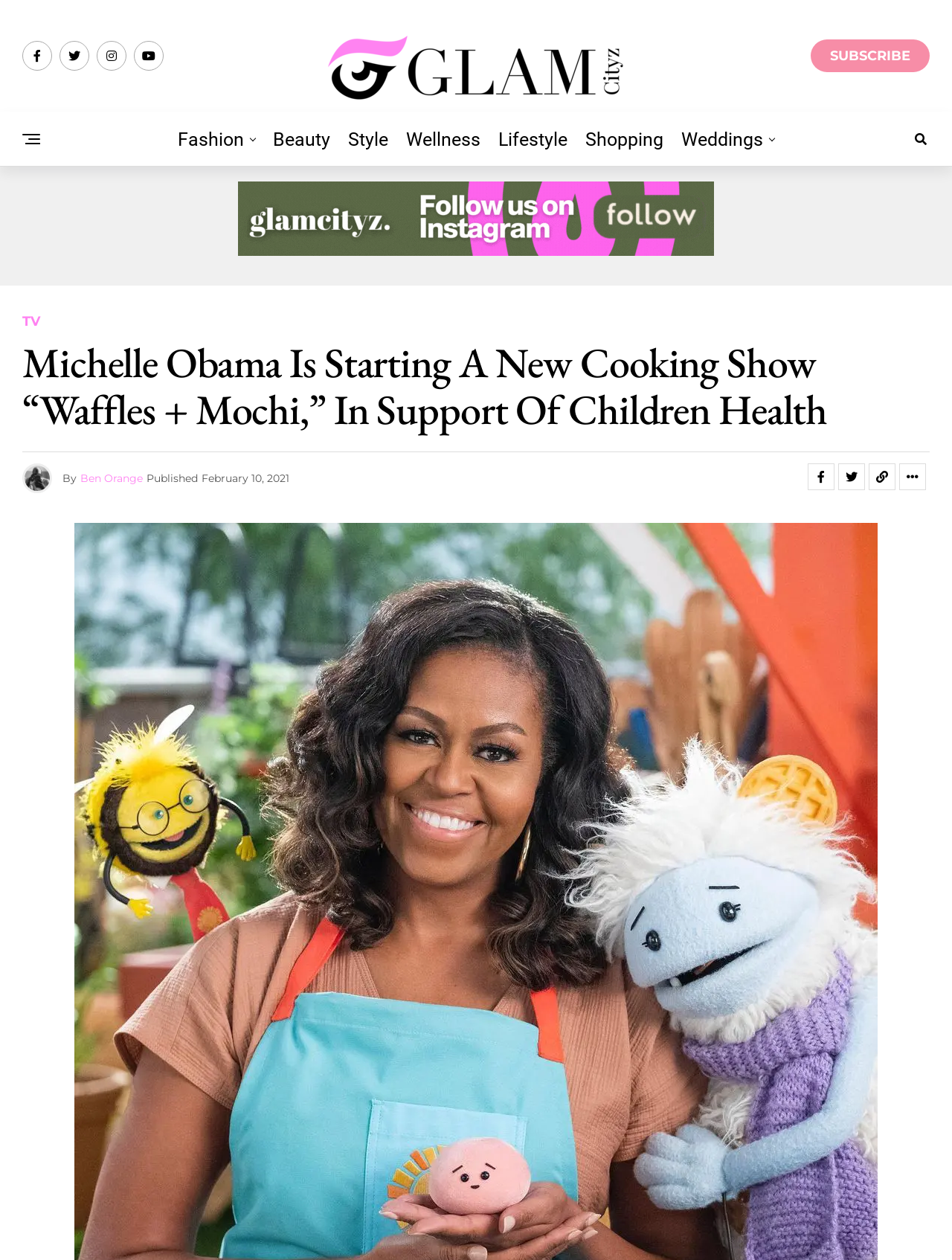Determine the coordinates of the bounding box for the clickable area needed to execute this instruction: "Subscribe to the channel".

[0.852, 0.031, 0.977, 0.057]